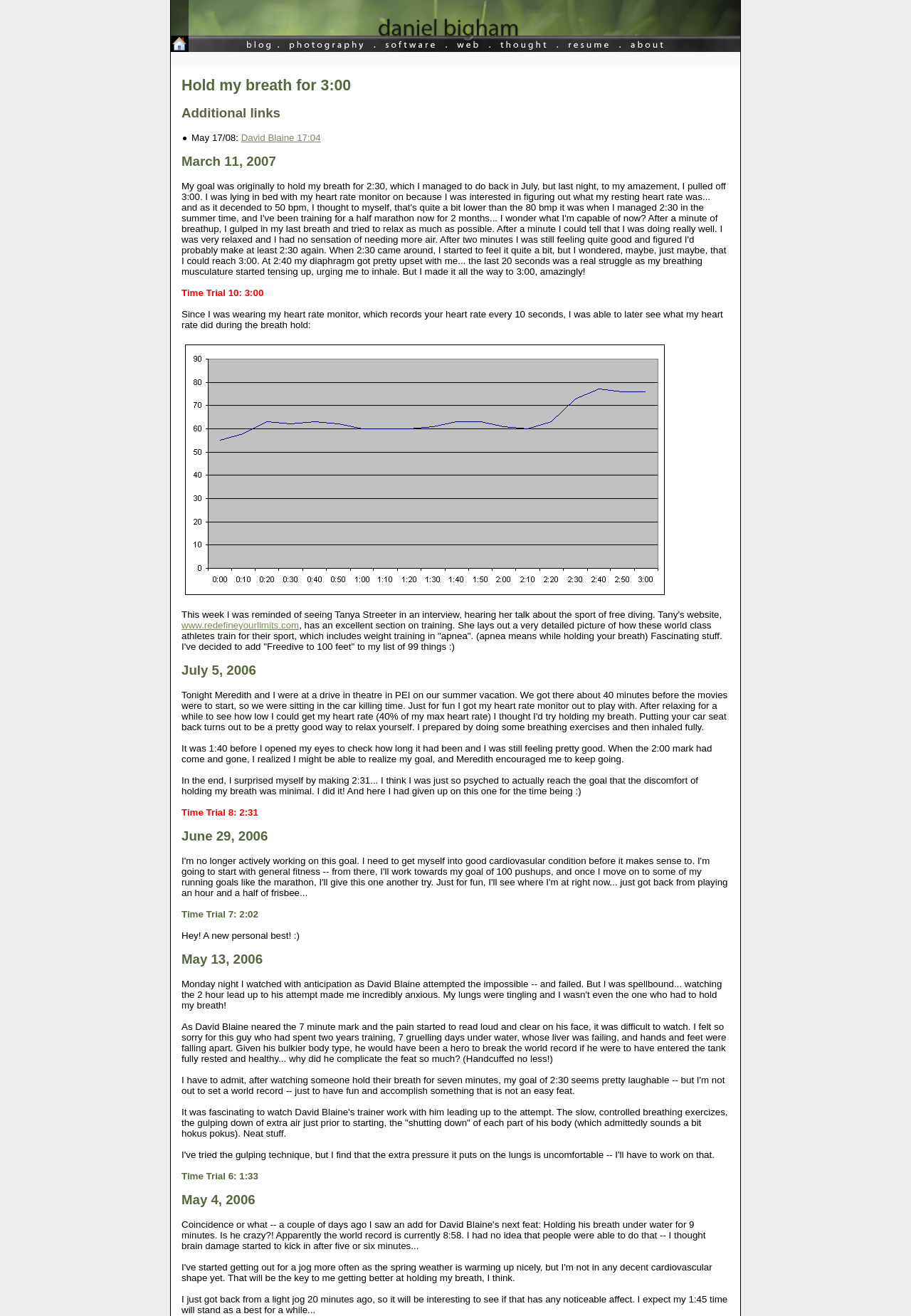What is the person's goal in the time trials?
Based on the image, respond with a single word or phrase.

Beat previous time